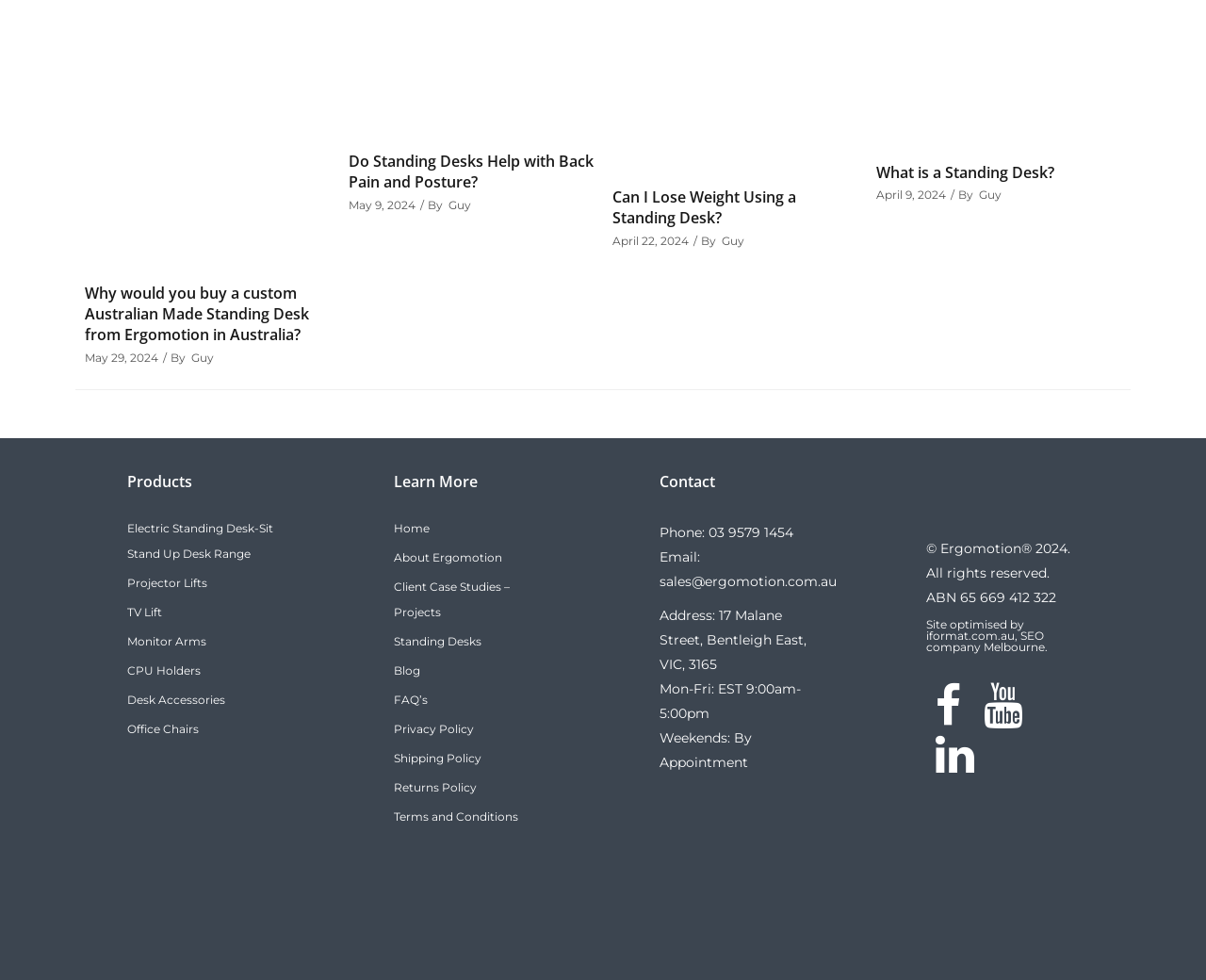Identify the bounding box coordinates for the UI element described as: "Design a Stunning Blog".

None